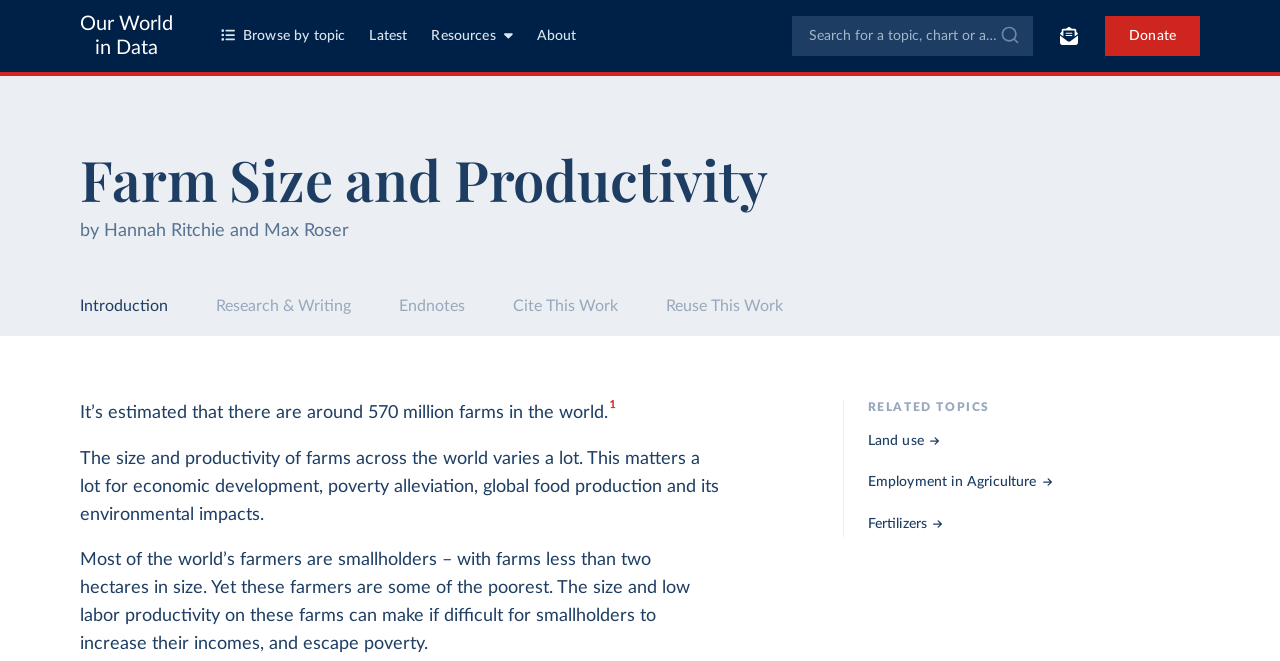Kindly determine the bounding box coordinates for the area that needs to be clicked to execute this instruction: "Go to the latest page".

[0.289, 0.044, 0.318, 0.065]